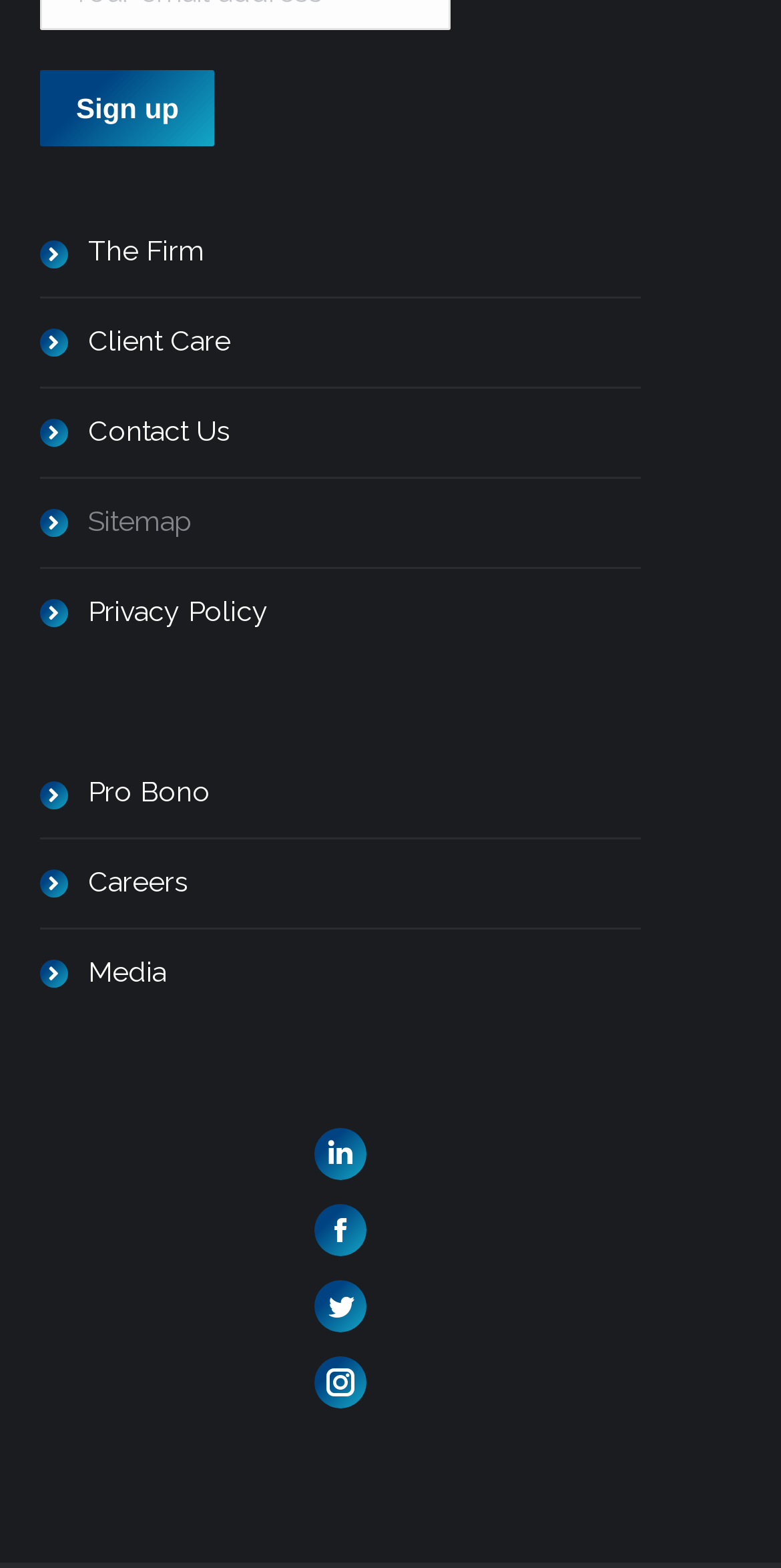Find the bounding box coordinates for the area you need to click to carry out the instruction: "View Sitemap". The coordinates should be four float numbers between 0 and 1, indicated as [left, top, right, bottom].

[0.113, 0.322, 0.246, 0.342]